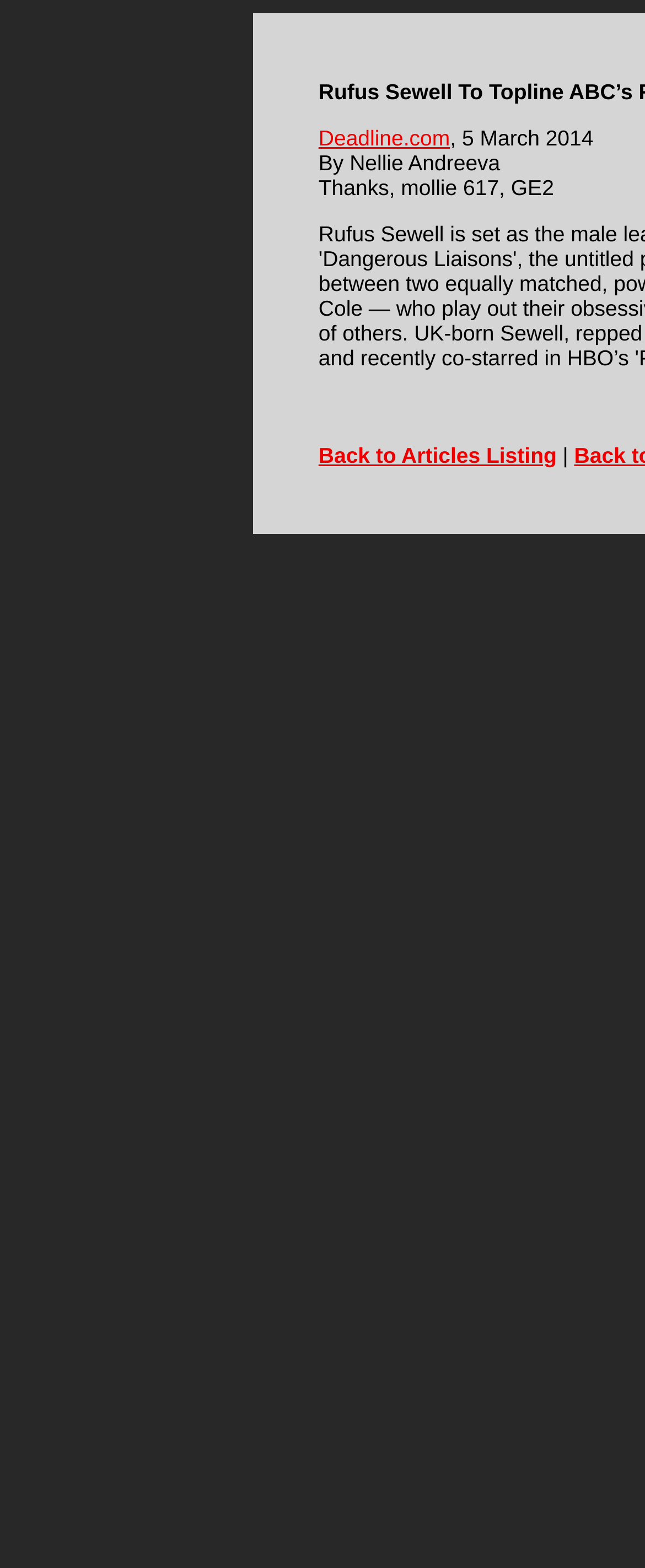Calculate the bounding box coordinates of the UI element given the description: "Deadline.com".

[0.494, 0.117, 0.831, 0.142]